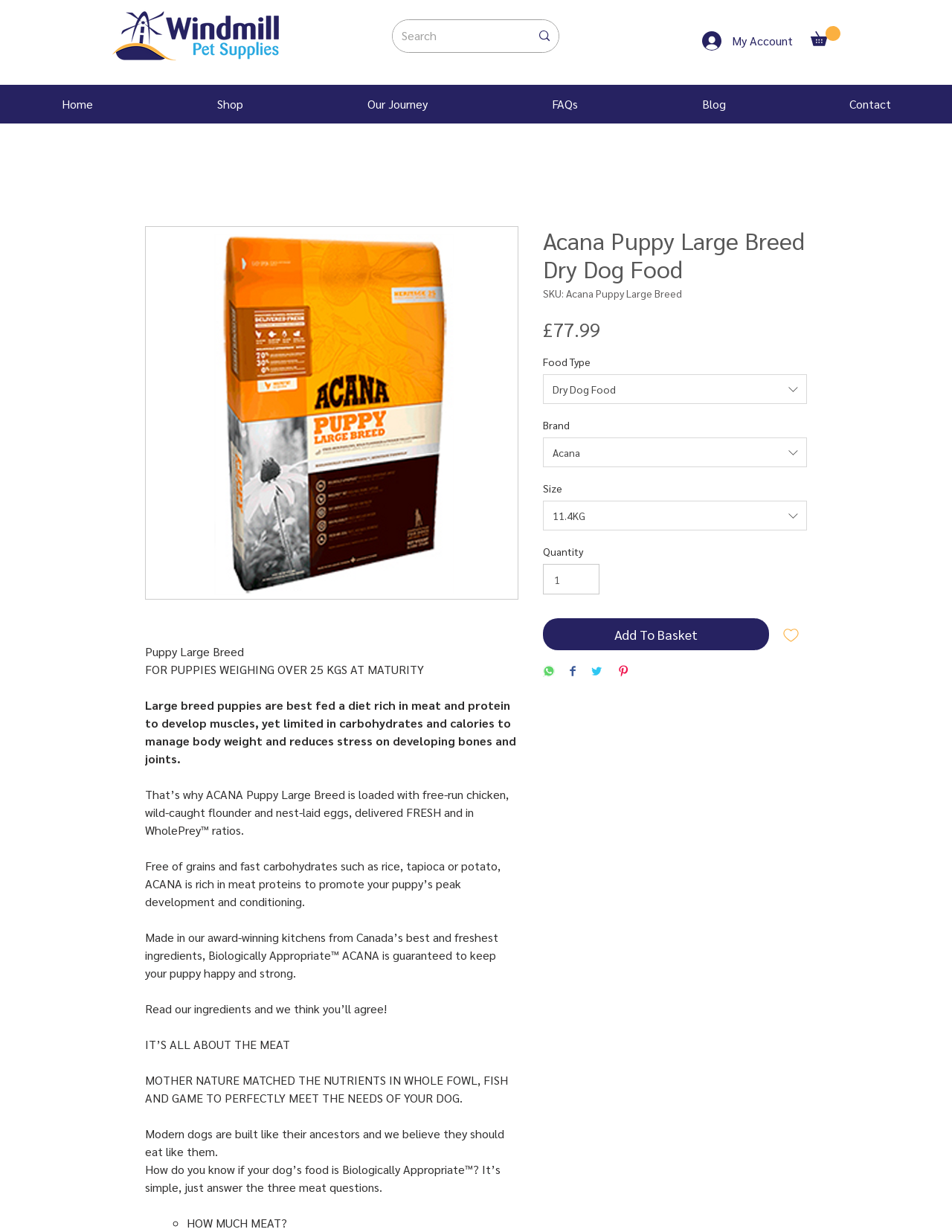What is the purpose of the 'Add to Basket' button? From the image, respond with a single word or brief phrase.

To add the product to the shopping basket